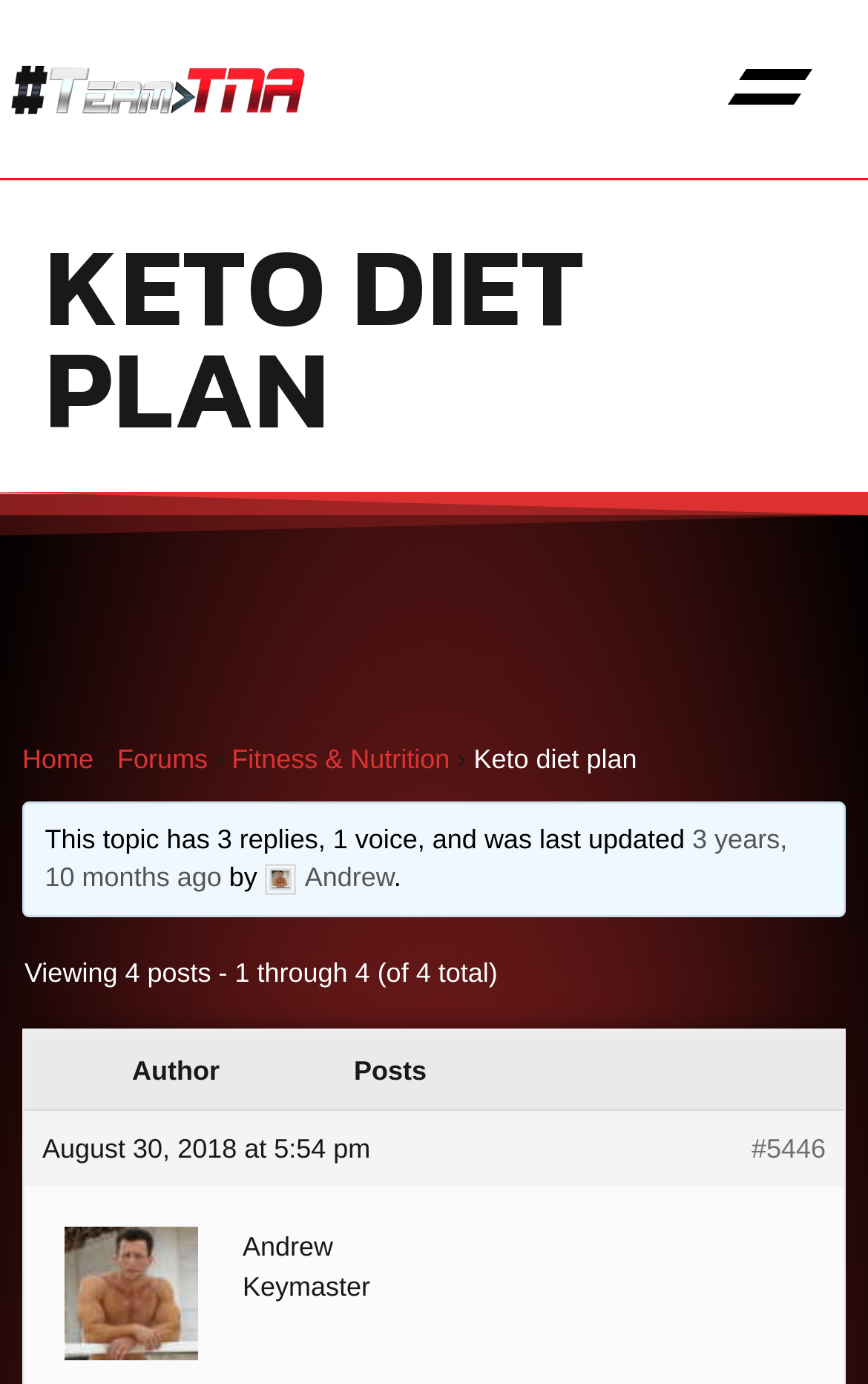Provide an in-depth caption for the contents of the webpage.

The webpage is about a keto diet plan, specifically a discussion forum on the topic. At the top left, there is a link, and on the top right, there is a button labeled "Menu Toggle". Below the button, there is a large heading that reads "KETO DIET PLAN". 

Under the heading, there is a navigation menu with links to "Home", "Forums", "Fitness & Nutrition", and the current page, "Keto diet plan". The navigation menu is followed by a brief description of the topic, which has 3 replies, 1 voice, and was last updated 3 years and 10 months ago by "Andrew Andrew". 

Below the topic description, there is a list of 4 posts, with the author, post count, and date information displayed for each post. The posts are arranged in a table format, with the author and post count columns on the left and the date column on the right. 

There are two images of "Andrew" on the page, one next to the topic description and another next to one of the posts. There are also several links to specific posts, including "#5446" and another link to "Andrew Andrew".